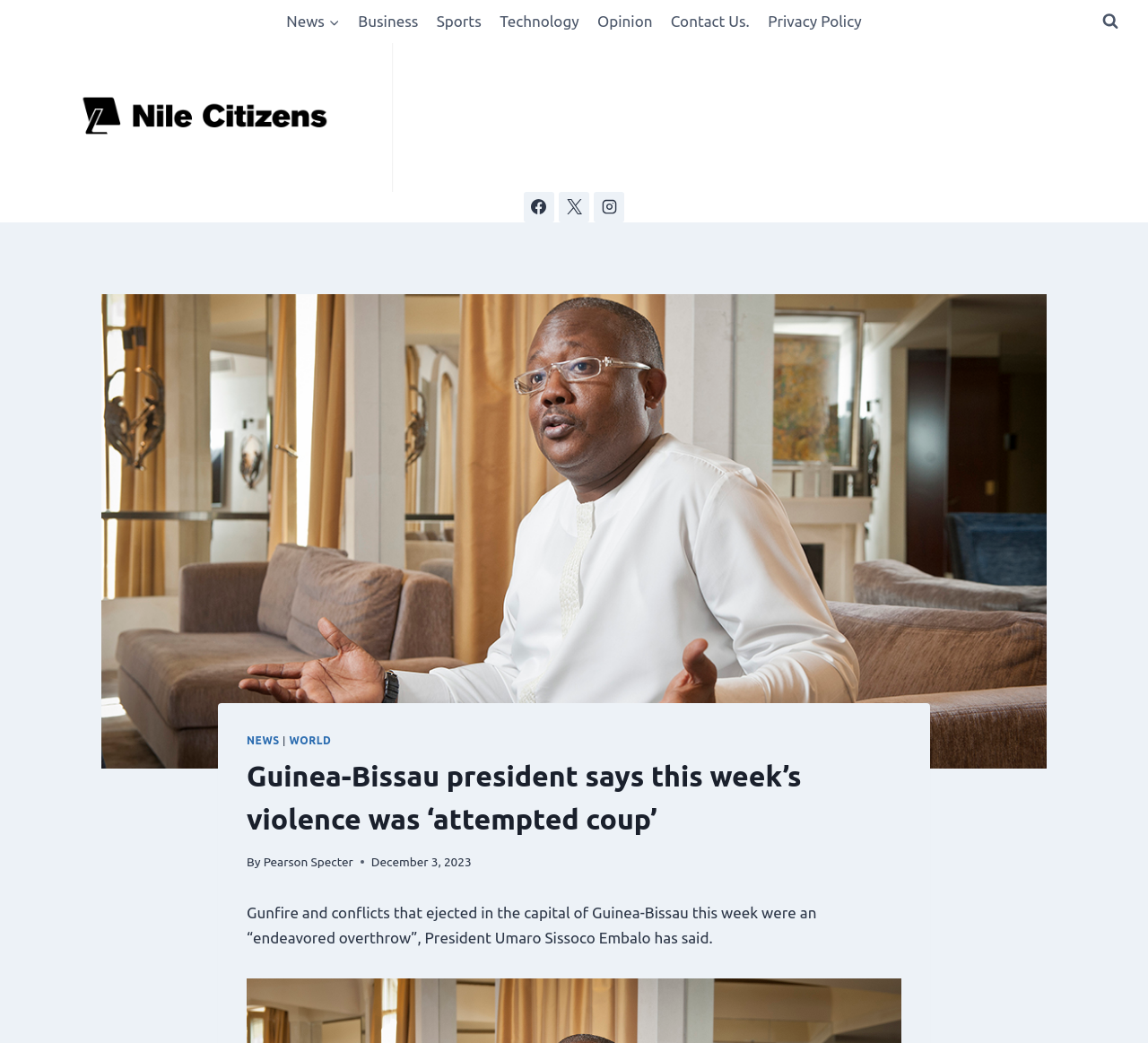What is the date of the article?
Please give a detailed answer to the question using the information shown in the image.

The date of the article is provided in the time element, which is 'December 3, 2023'.